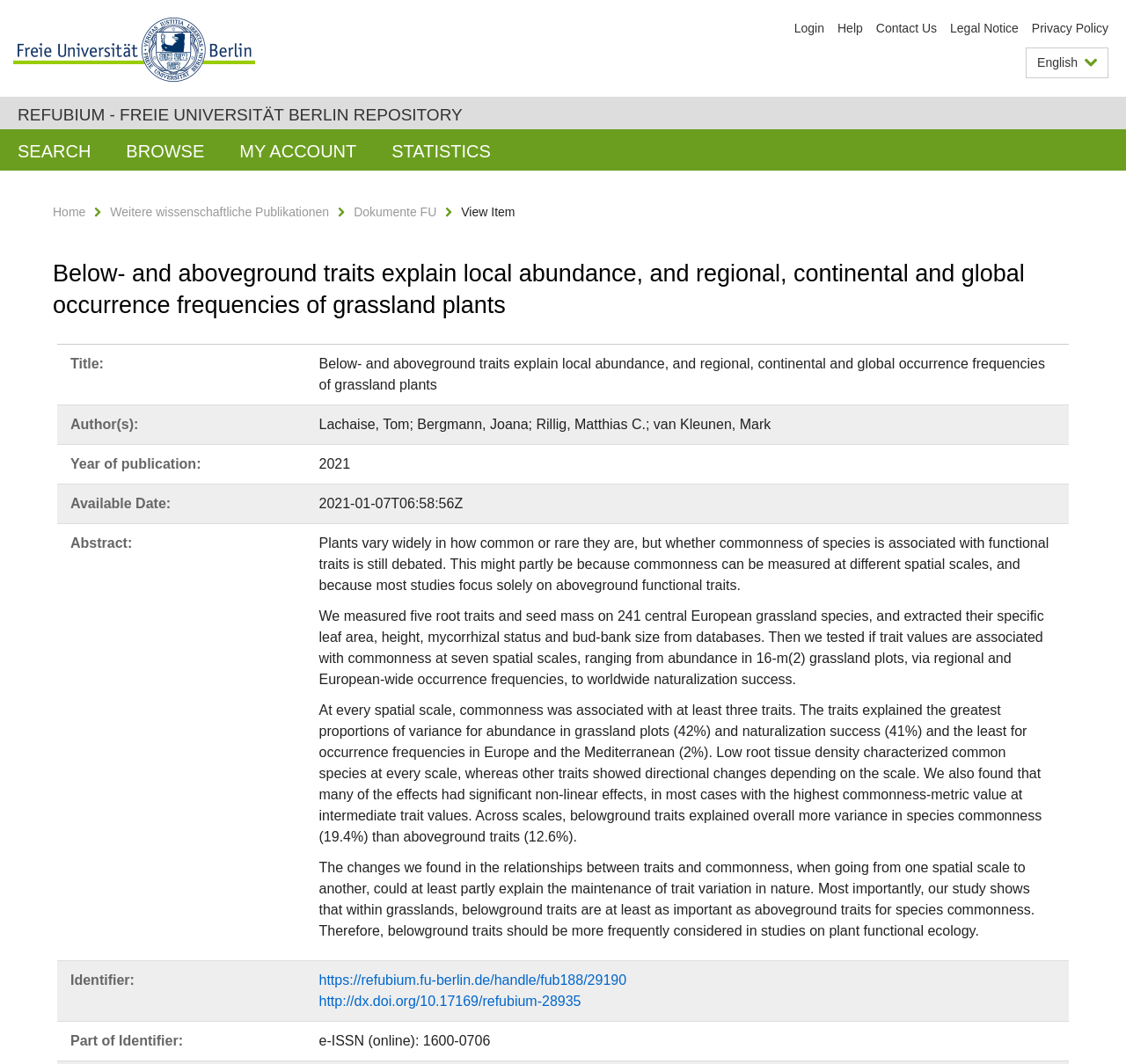Create a detailed narrative describing the layout and content of the webpage.

The webpage is a repository page for a research article titled "Below- and aboveground traits explain local abundance, and regional, continental and global occurrence frequencies of grassland plants" on the Refubium platform of the Freie Universität Berlin. 

At the top left corner, there is a logo of the Freie Universität Berlin, which is also a link. On the top right corner, there are several links, including "Login", "Help", "Contact Us", "Legal Notice", and "Privacy Policy". Next to these links, there is a button for language selection, currently set to English.

Below the top section, there is a heading that reads "REFUBIUM - FREIE UNIVERSITÄT BERLIN REPOSITORY". Underneath this heading, there are several links, including "SEARCH", "BROWSE", "MY ACCOUNT", and "STATISTICS". 

On the left side of the page, there are several links, including "Home", "Weitere wissenschaftliche Publikationen", "Dokumente FU", and "View Item". 

The main content of the page is the research article, which includes the title, author names, year of publication, available date, and abstract. The abstract is a long text that describes the research, including the methods, results, and conclusions. 

The article metadata is presented in a structured format, with labels such as "Title:", "Author(s):", "Year of publication:", "Available Date:", and "Abstract:". The values for these labels are presented next to them. 

At the bottom of the page, there are several links, including a DOI link and an identifier link.